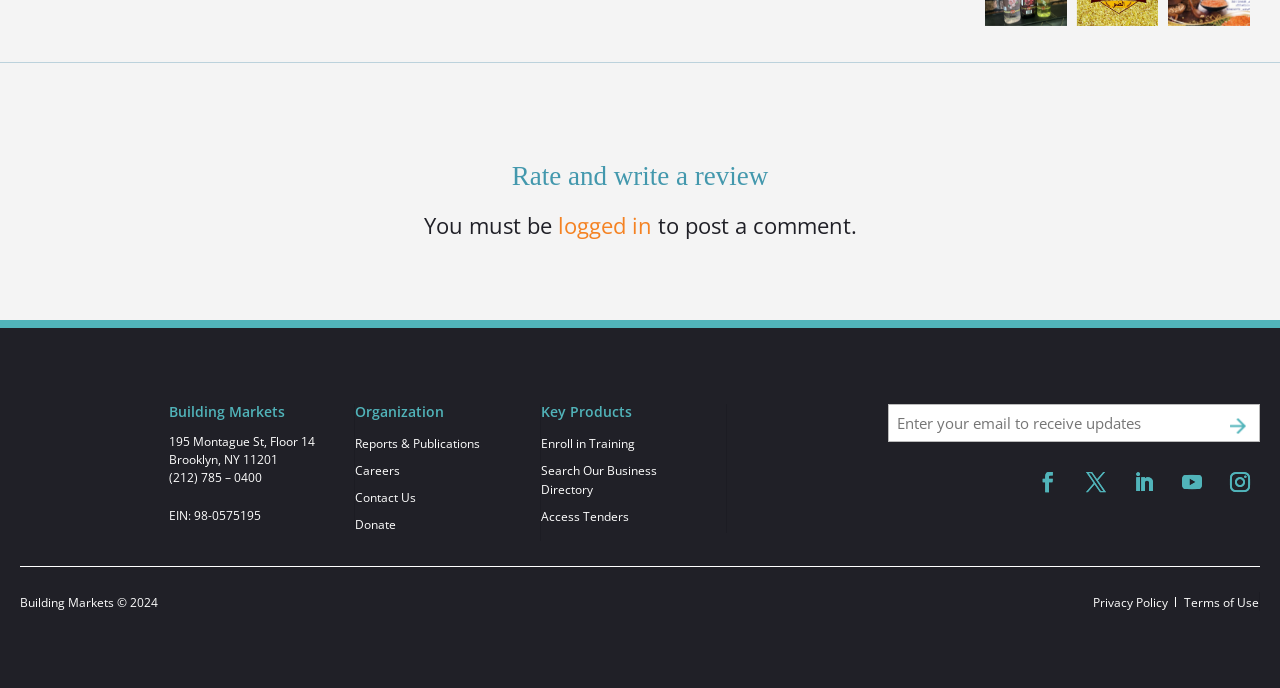What is the purpose of the textbox?
Based on the image, give a one-word or short phrase answer.

Email (Required)